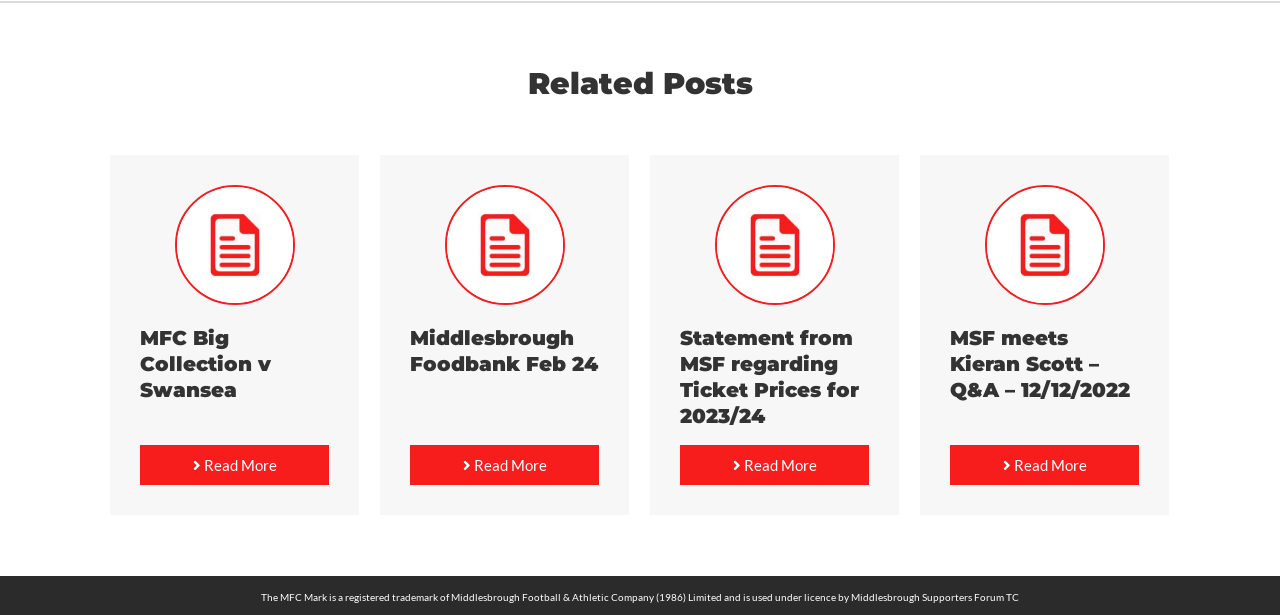What is the title of the first related post? Look at the image and give a one-word or short phrase answer.

MFC Big Collection v Swansea